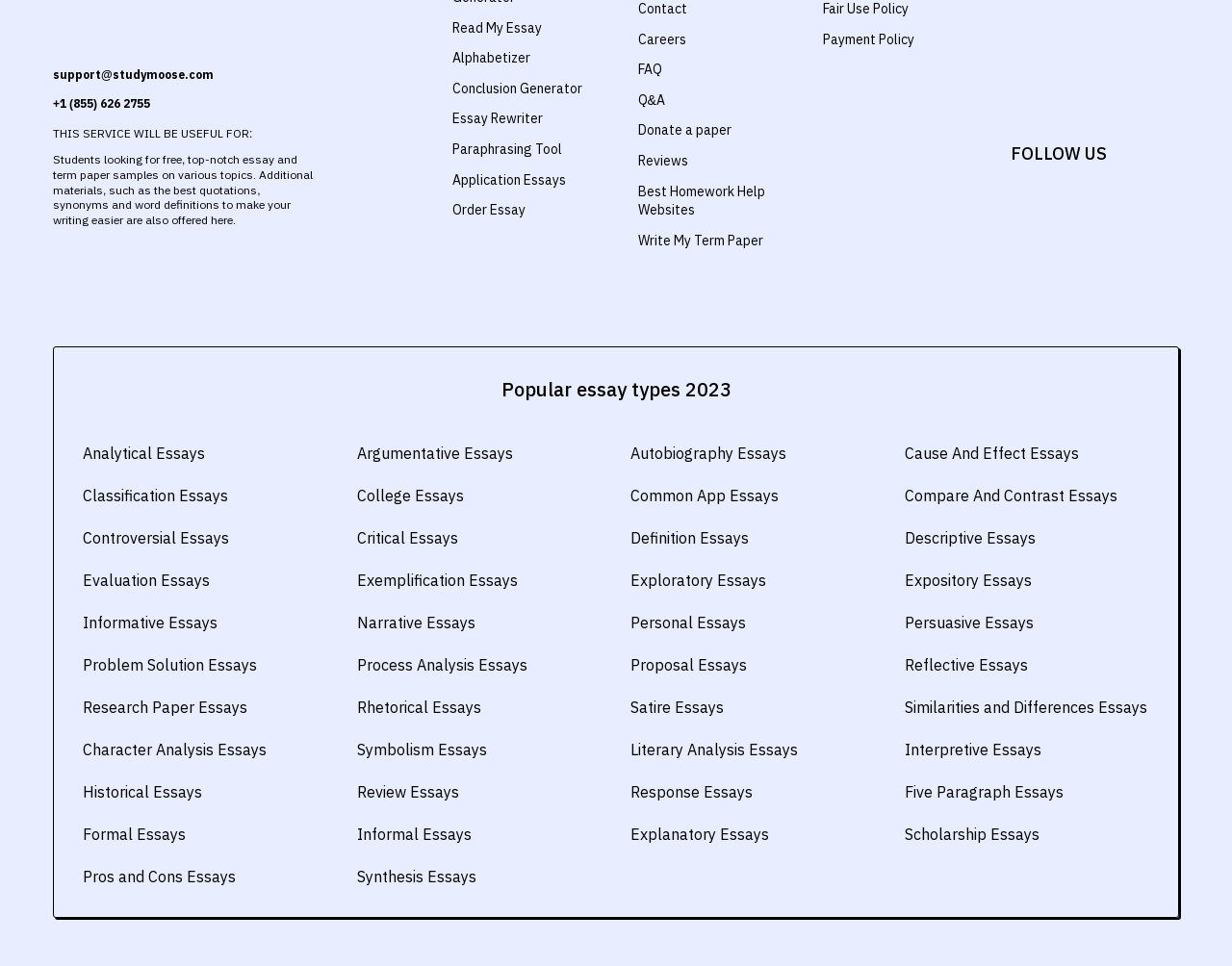What is the contact email of the website? Observe the screenshot and provide a one-word or short phrase answer.

support@studymoose.com